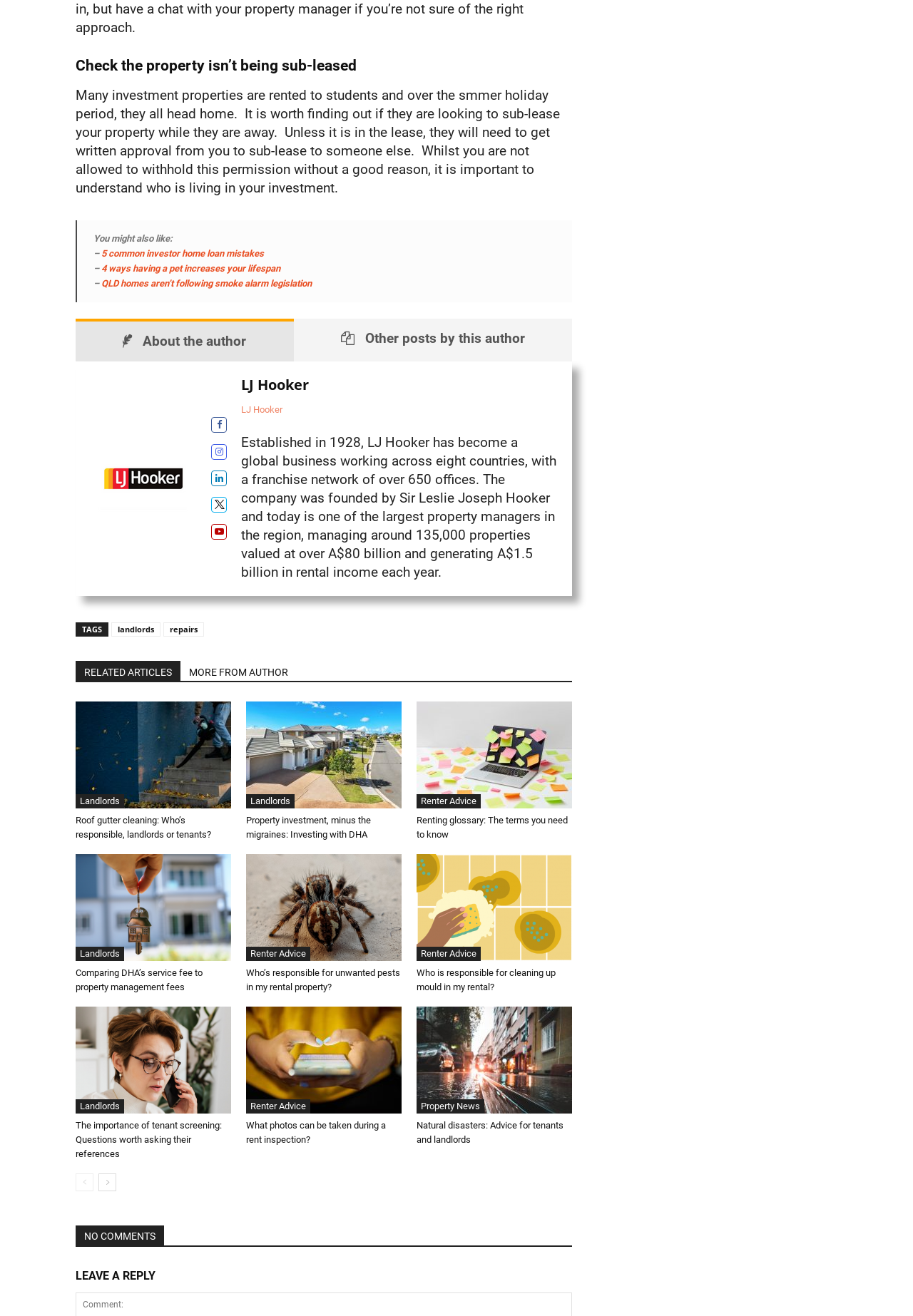Can you find the bounding box coordinates for the element to click on to achieve the instruction: "Click on '5 common investor home loan mistakes'"?

[0.111, 0.188, 0.289, 0.196]